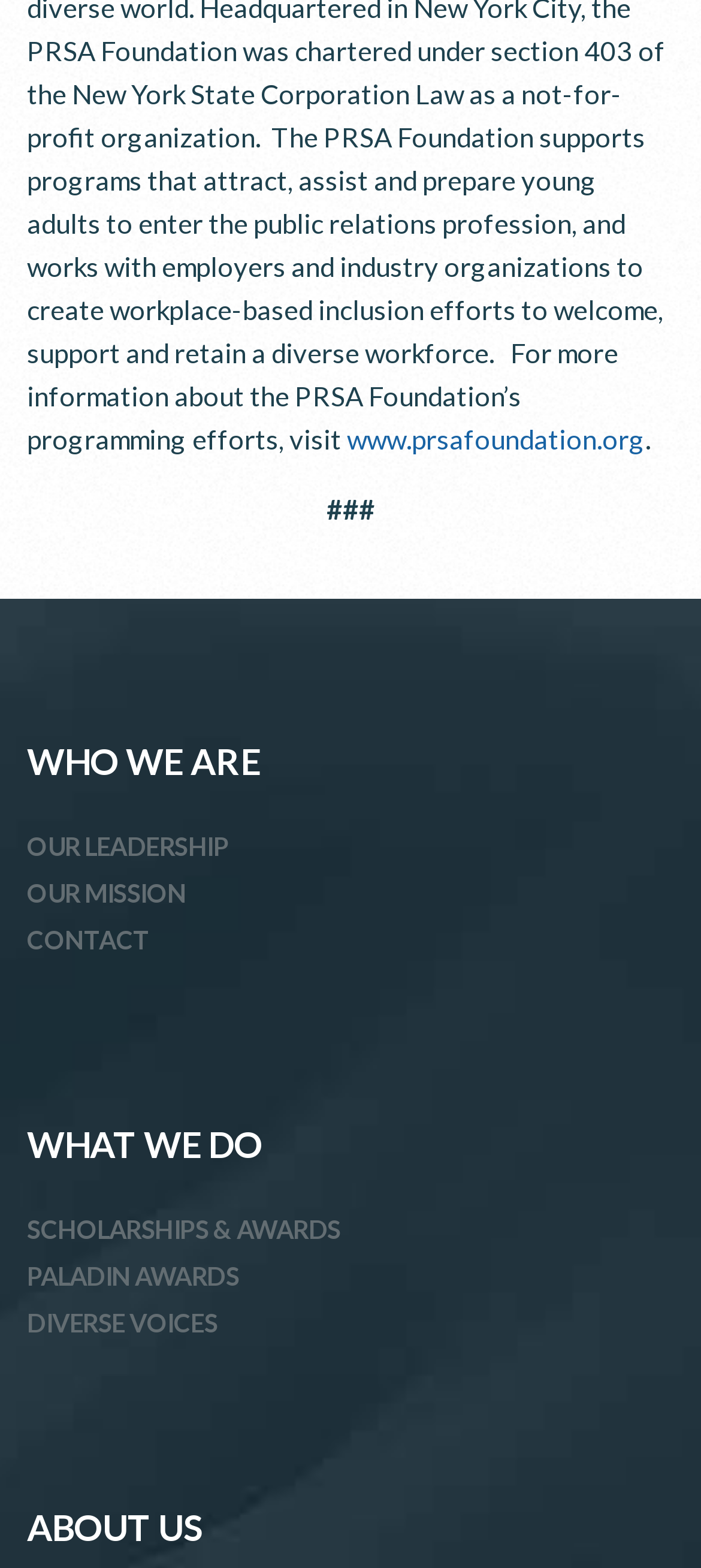Bounding box coordinates are specified in the format (top-left x, top-left y, bottom-right x, bottom-right y). All values are floating point numbers bounded between 0 and 1. Please provide the bounding box coordinate of the region this sentence describes: CONTACT

[0.038, 0.589, 0.214, 0.609]